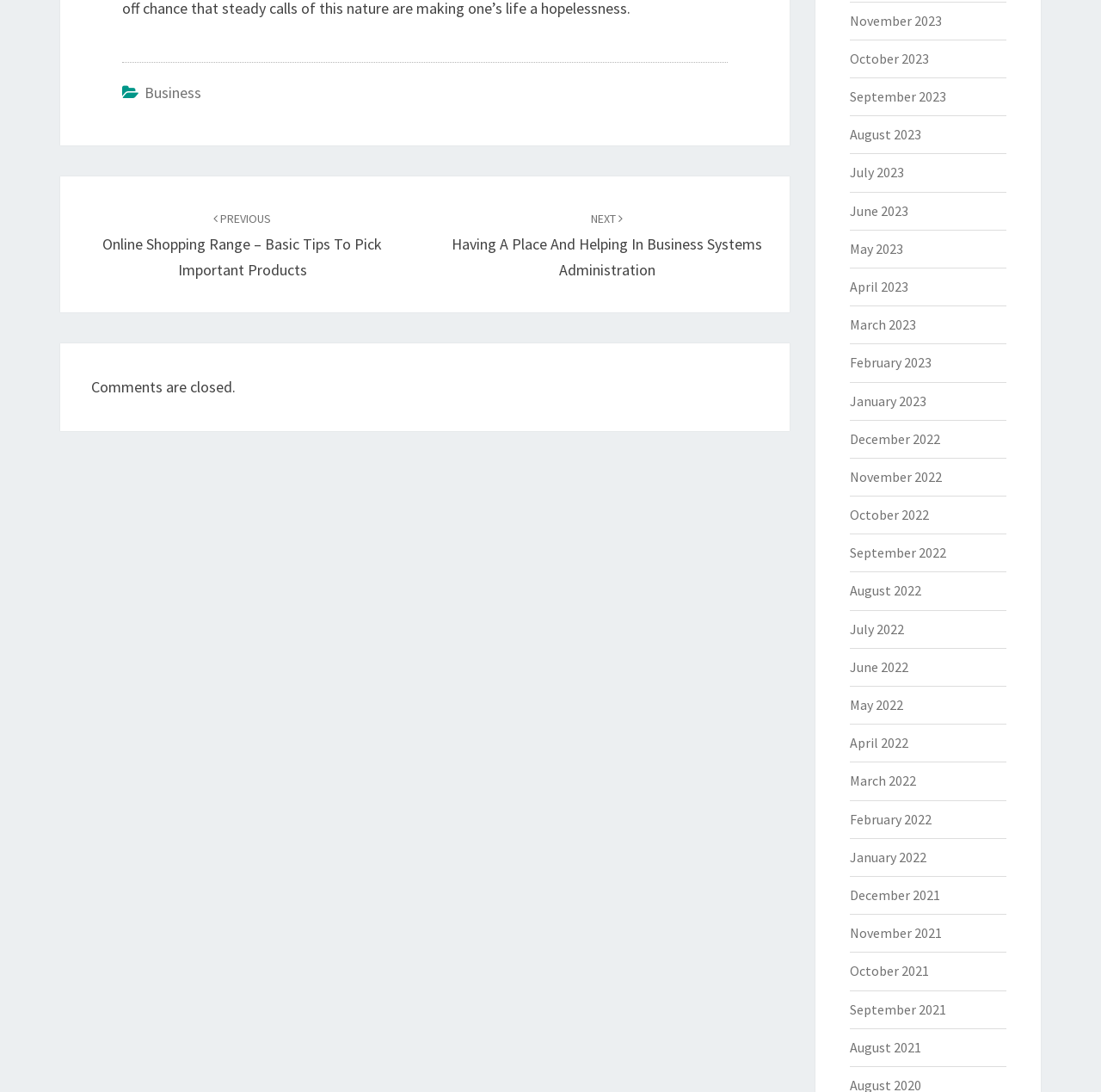Find the bounding box coordinates of the element to click in order to complete the given instruction: "Go to the previous post."

[0.093, 0.19, 0.347, 0.256]